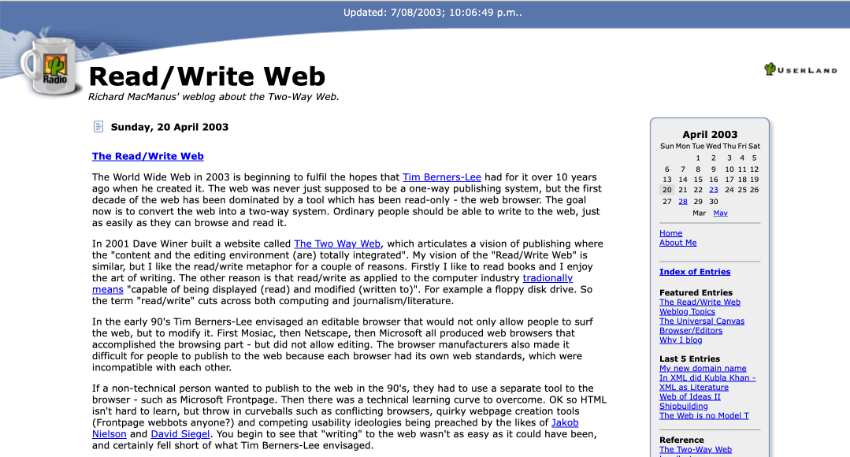What is the purpose of the blog?
Answer the question with a detailed and thorough explanation.

According to the caption, the accompanying text emphasizes the blog's intent to bridge personal insight with technological advancements, appealing to both casual readers and industry enthusiasts alike, which suggests the purpose of the blog.